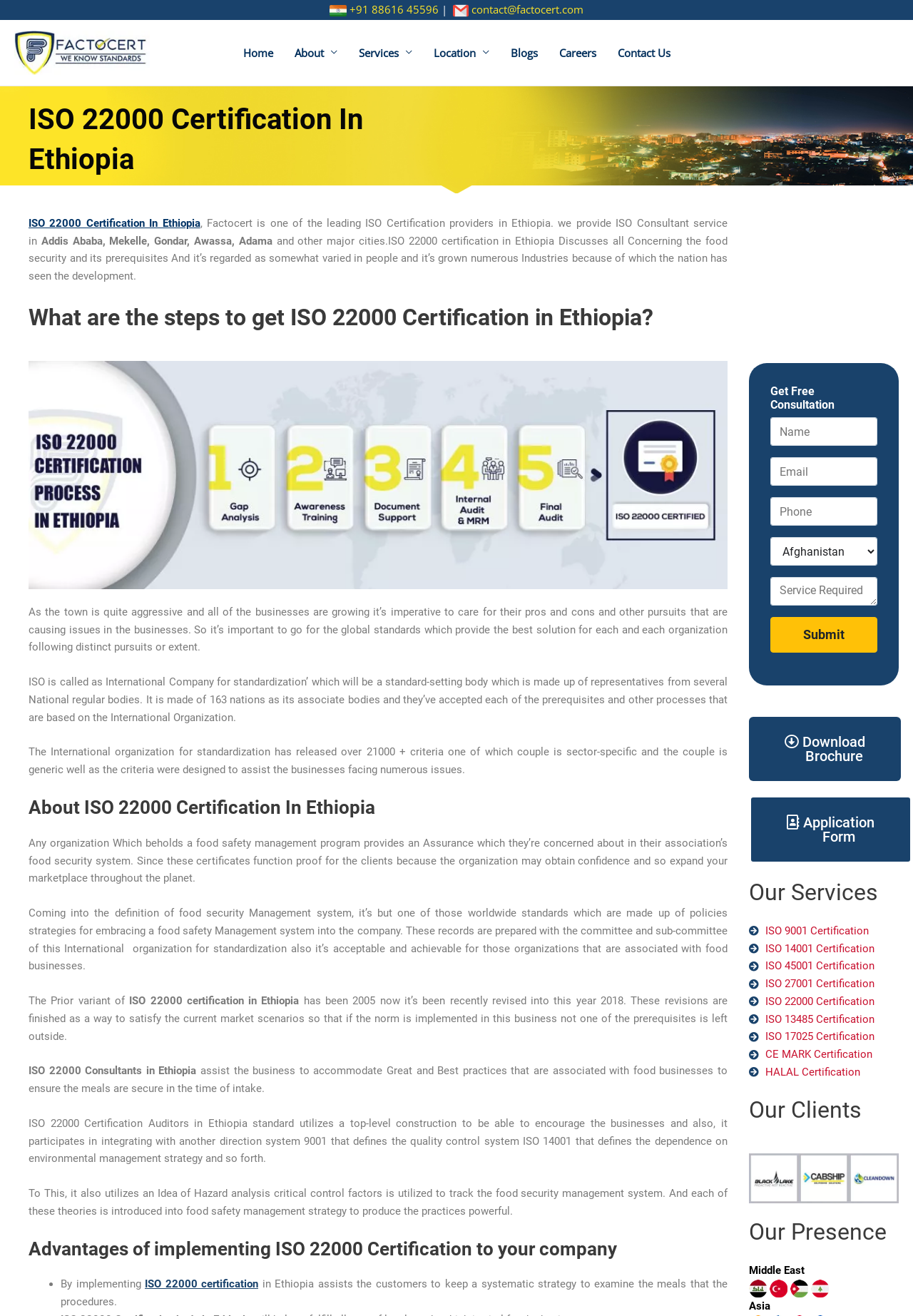Specify the bounding box coordinates of the area to click in order to execute this command: 'Download the brochure'. The coordinates should consist of four float numbers ranging from 0 to 1, and should be formatted as [left, top, right, bottom].

[0.82, 0.545, 0.987, 0.594]